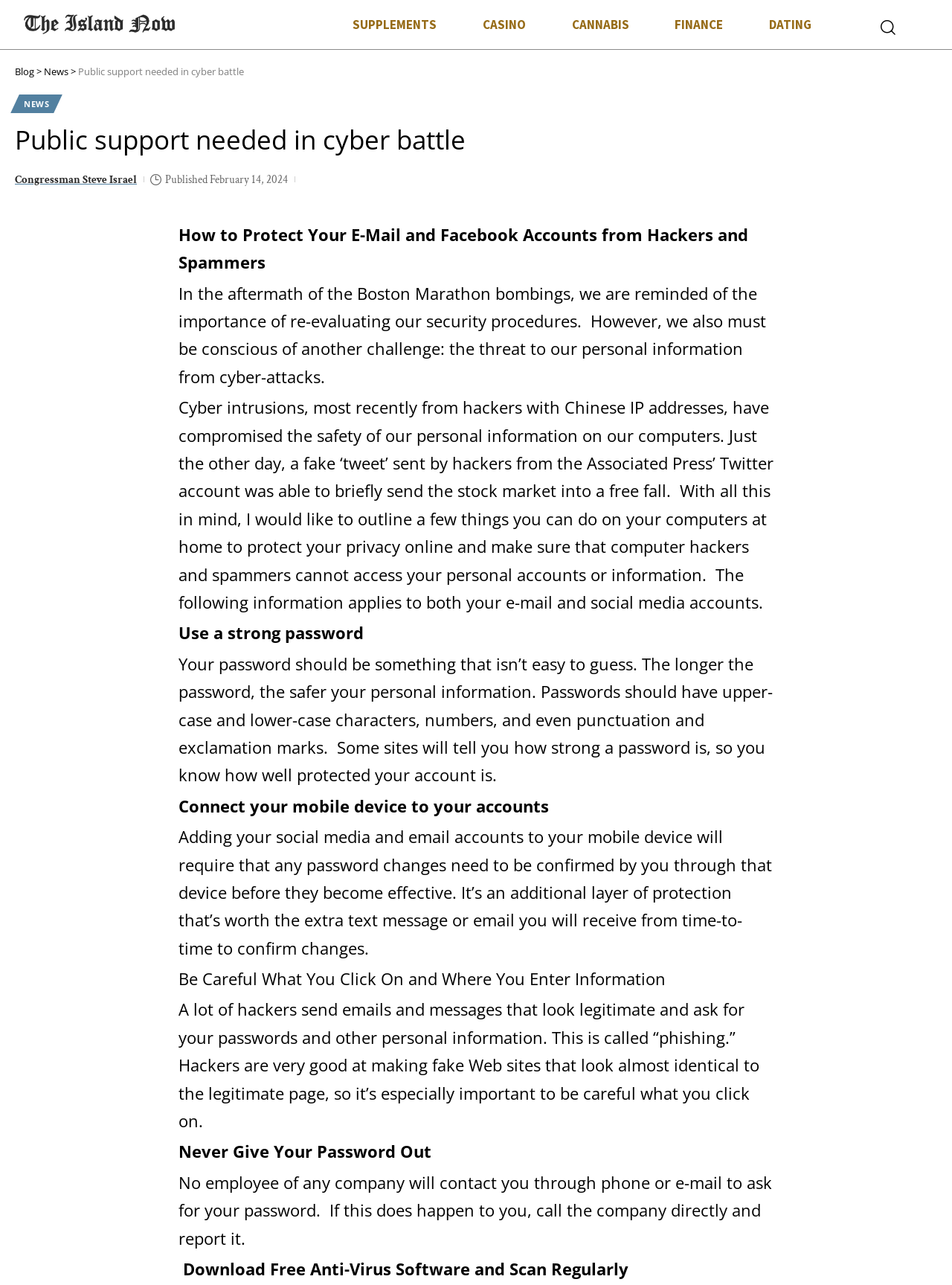Answer the following in one word or a short phrase: 
What should you never give out?

Password